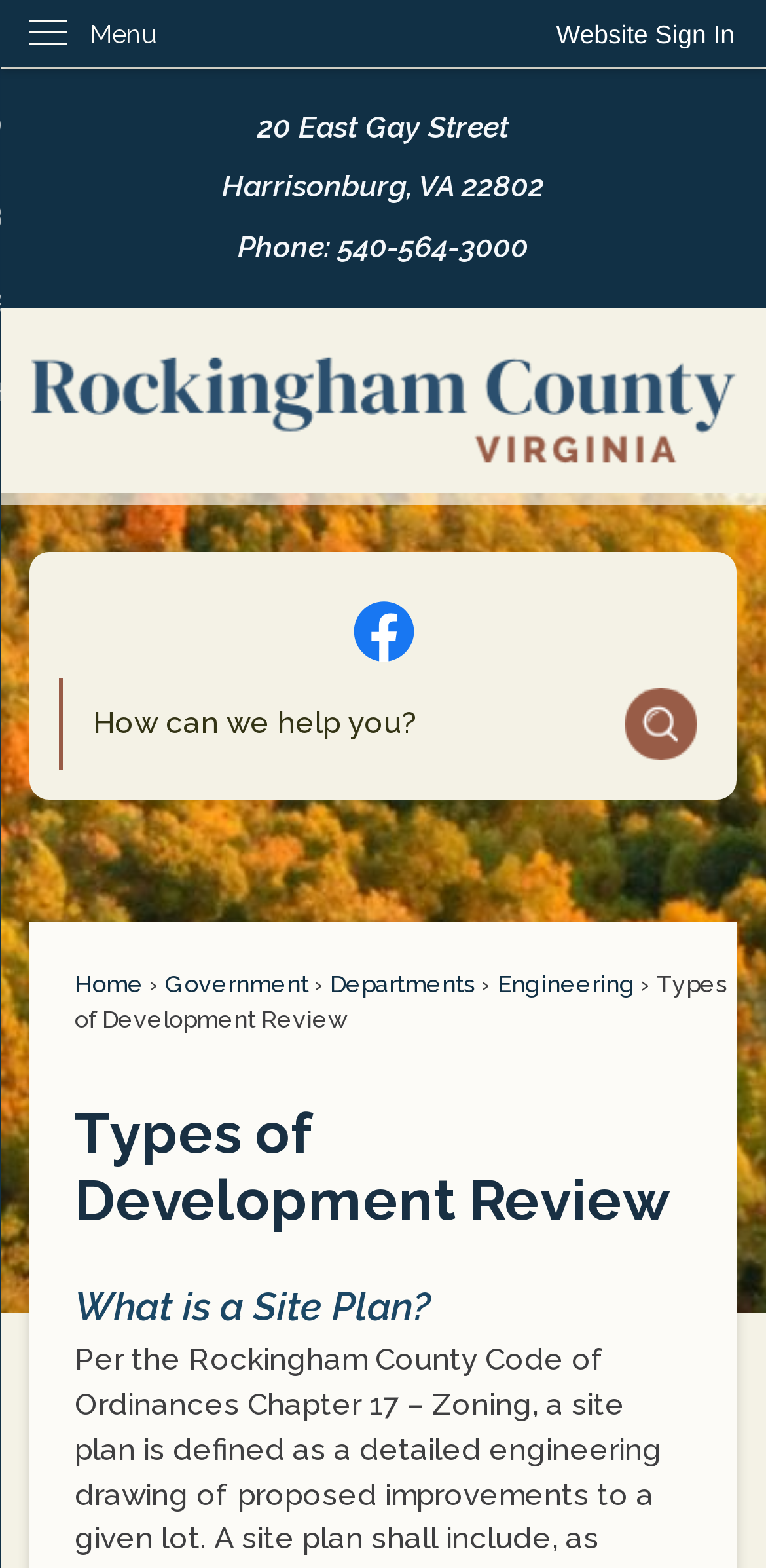What type of development review is described on this page?
Respond to the question with a well-detailed and thorough answer.

I found the type of development review by looking at the heading 'What is a Site Plan?' which suggests that the page is describing a site plan type of development review.